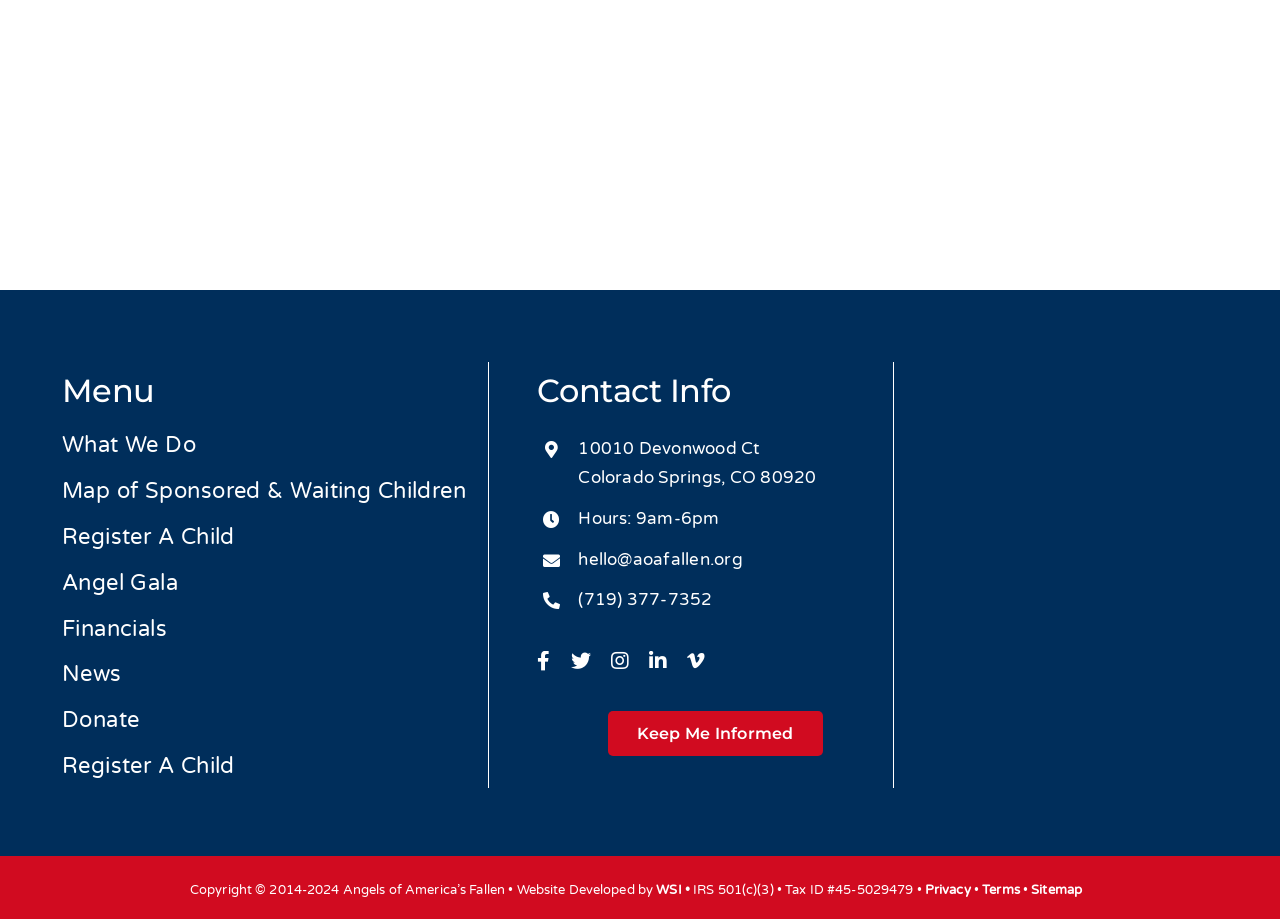Can you find the bounding box coordinates for the element to click on to achieve the instruction: "Click on What We Do"?

[0.048, 0.463, 0.381, 0.508]